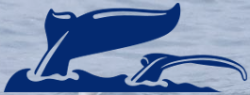Answer the question briefly using a single word or phrase: 
What region is the graphic emblematic of?

Southeast Alaska